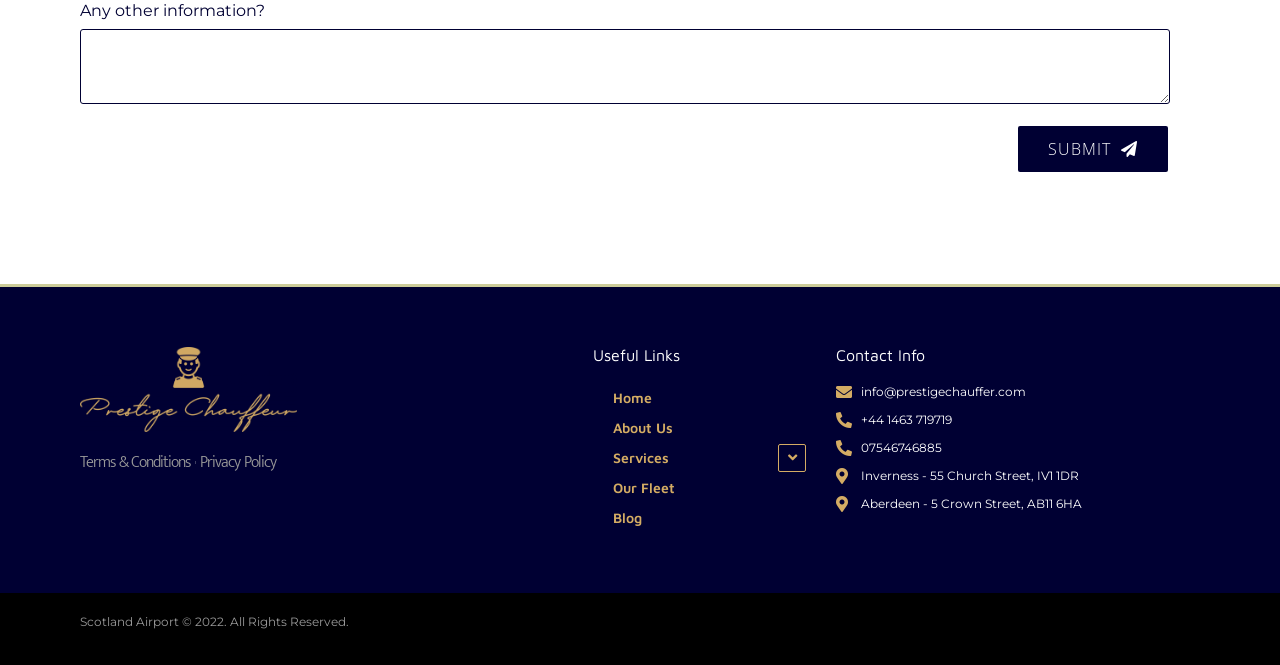Pinpoint the bounding box coordinates of the clickable area necessary to execute the following instruction: "View menus". The coordinates should be given as four float numbers between 0 and 1, namely [left, top, right, bottom].

None